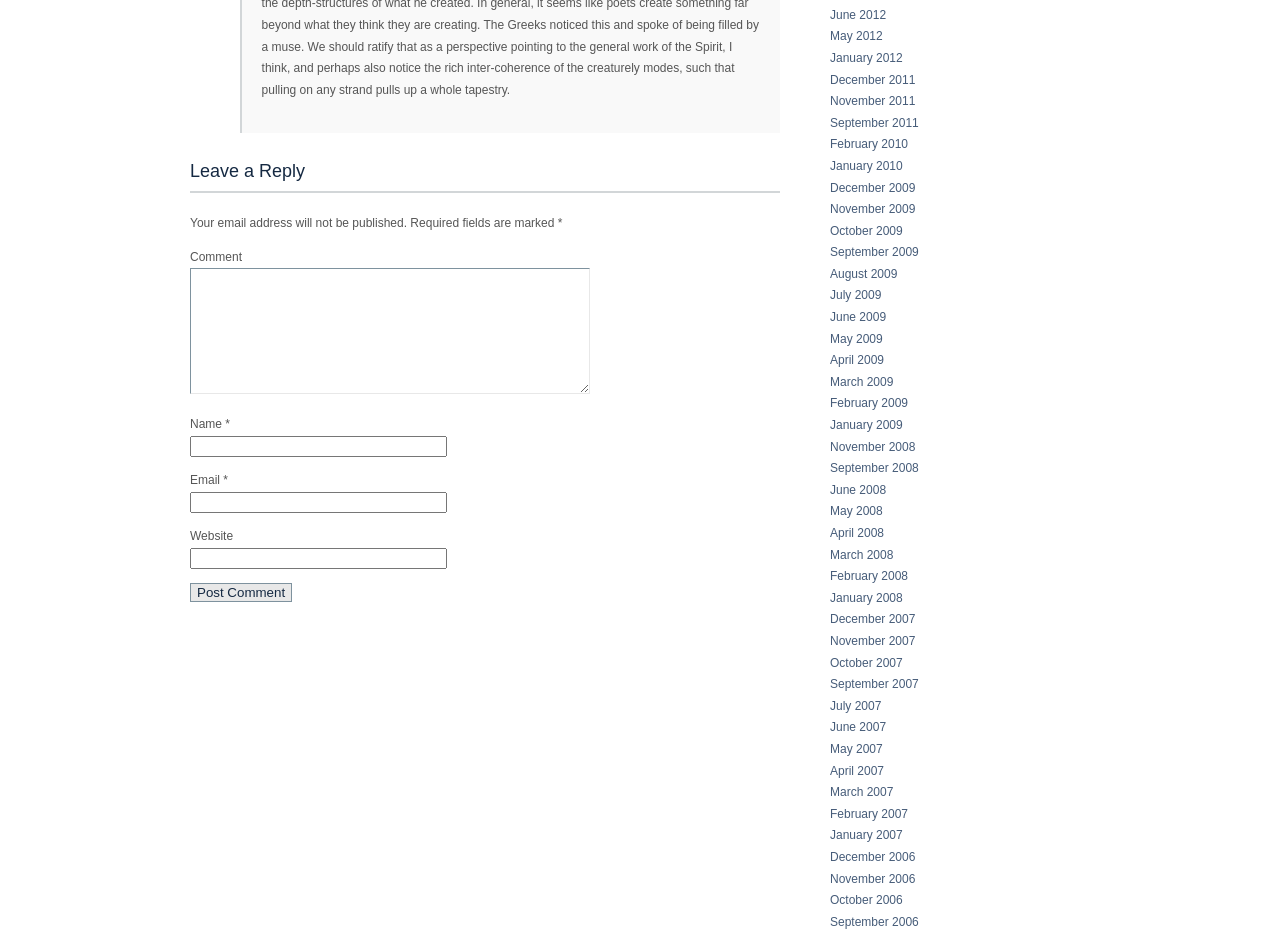Determine the bounding box coordinates for the region that must be clicked to execute the following instruction: "Enter your name".

[0.148, 0.465, 0.349, 0.488]